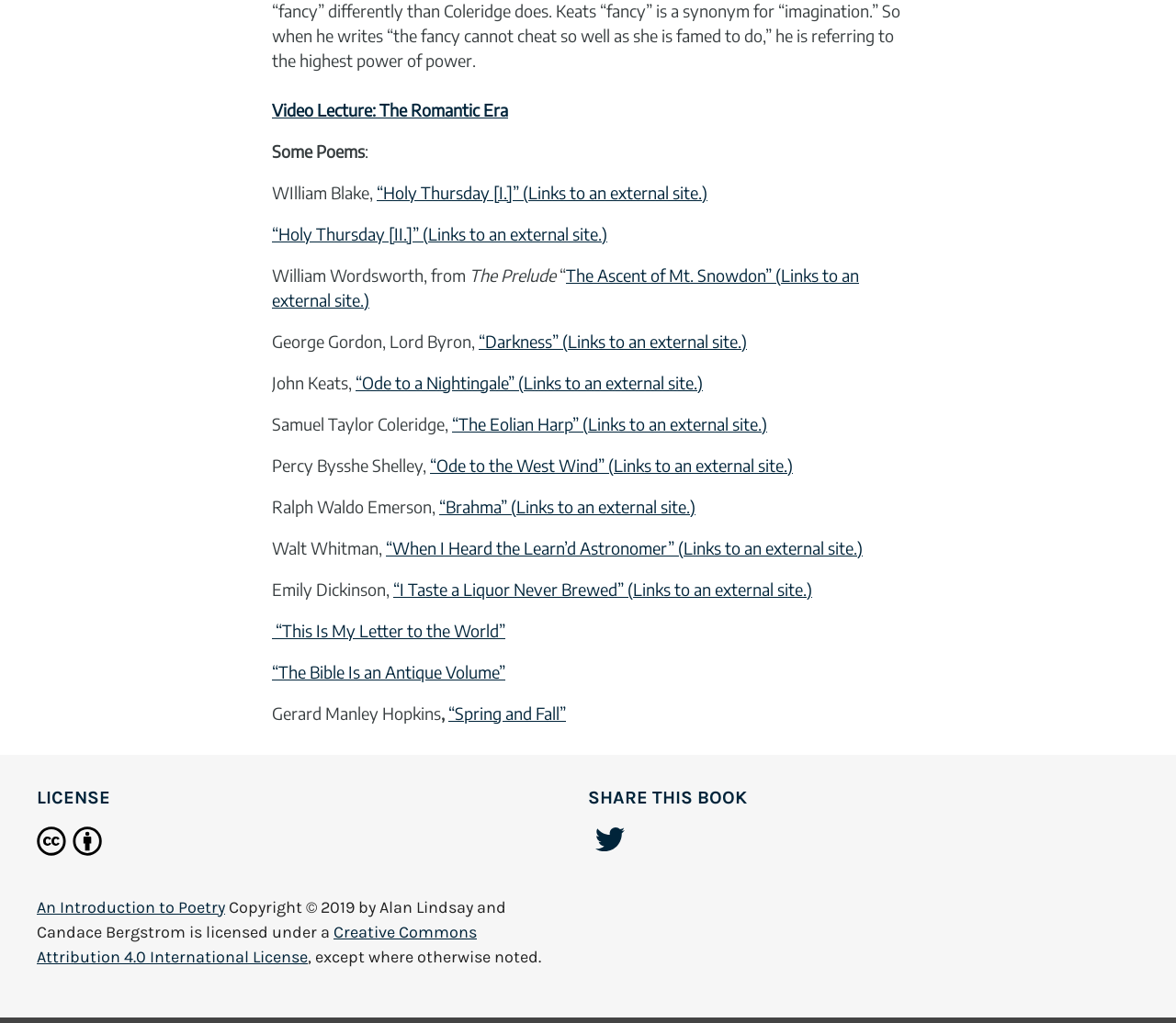Please respond to the question using a single word or phrase:
Who are the copyright holders of the book?

Alan Lindsay and Candace Bergstrom